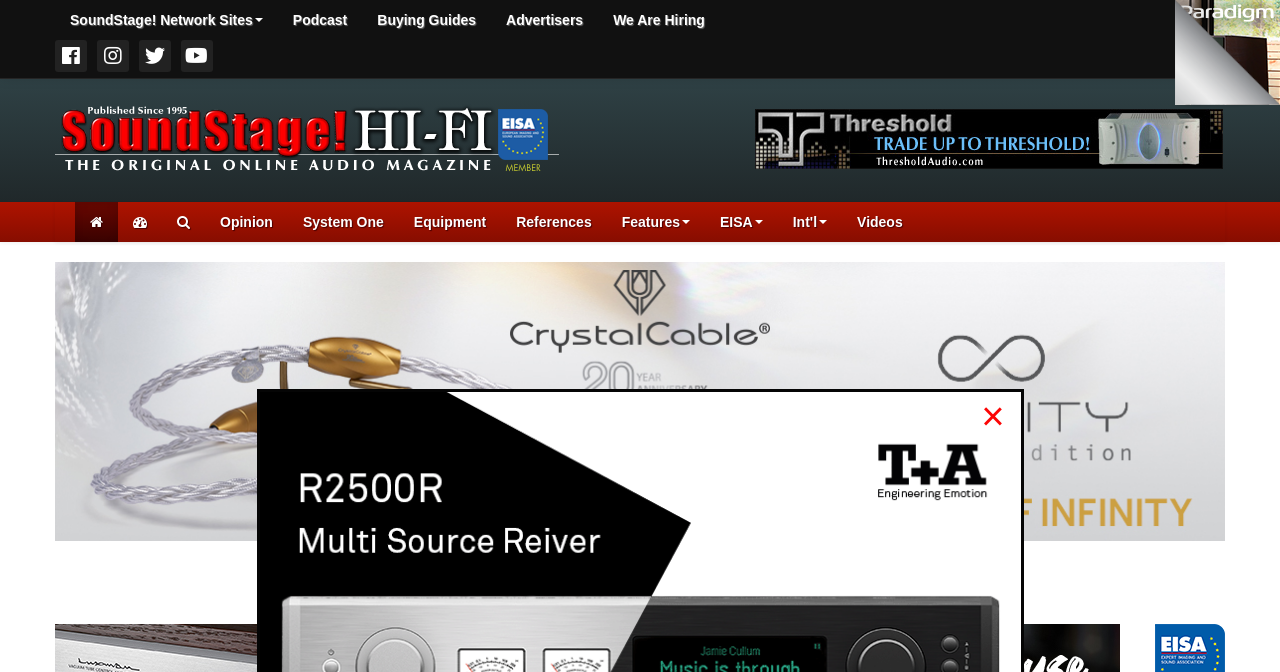Could you please study the image and provide a detailed answer to the question:
What is the name of the company advertised in the banner?

I found the name of the company advertised in the banner by looking at the image with the bounding box coordinates [0.59, 0.162, 0.955, 0.251], which is located in the middle of the page.